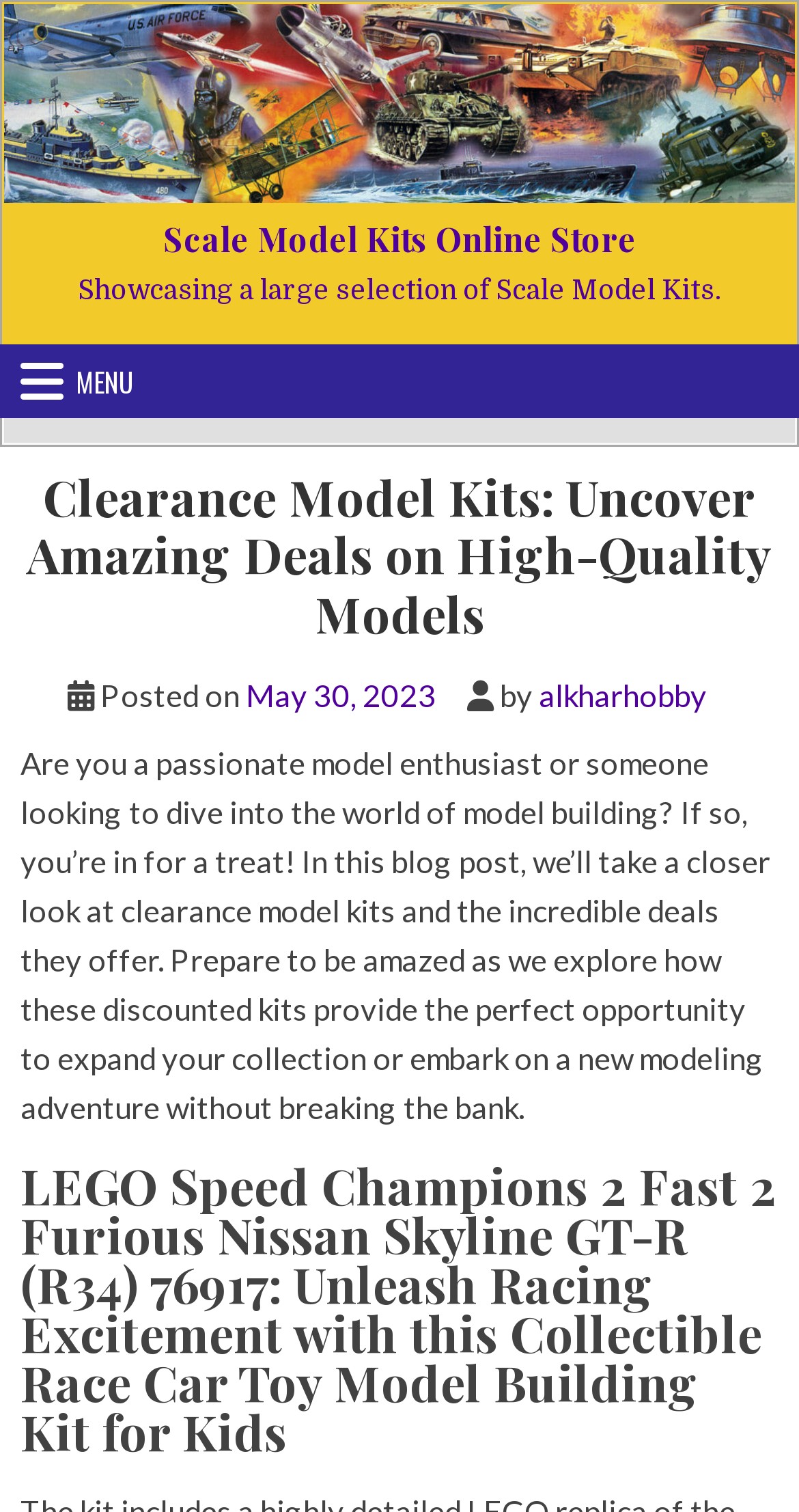What is the date of the blog post?
Give a single word or phrase answer based on the content of the image.

May 30, 2023